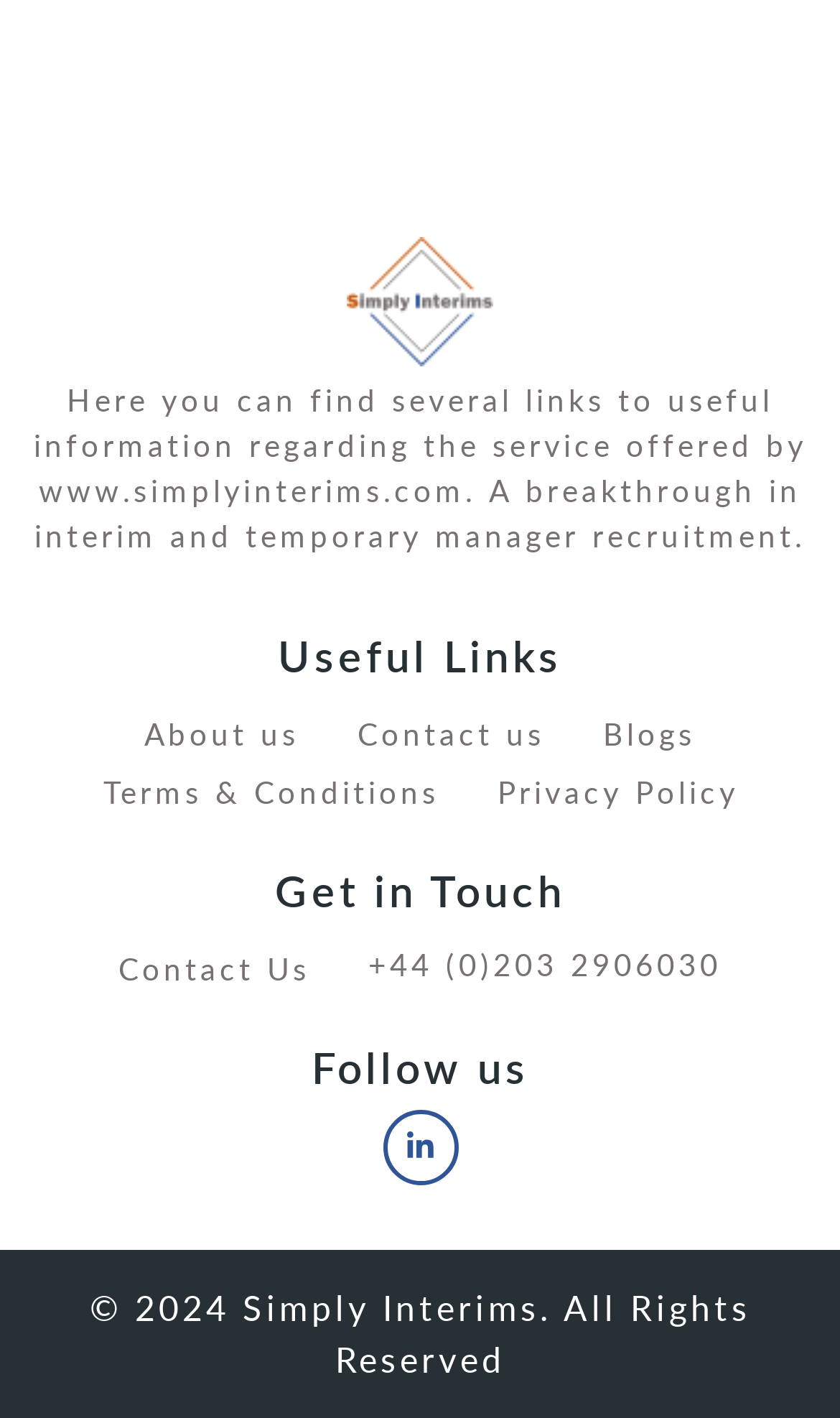Locate the bounding box of the UI element based on this description: "0 Comments". Provide four float numbers between 0 and 1 as [left, top, right, bottom].

None